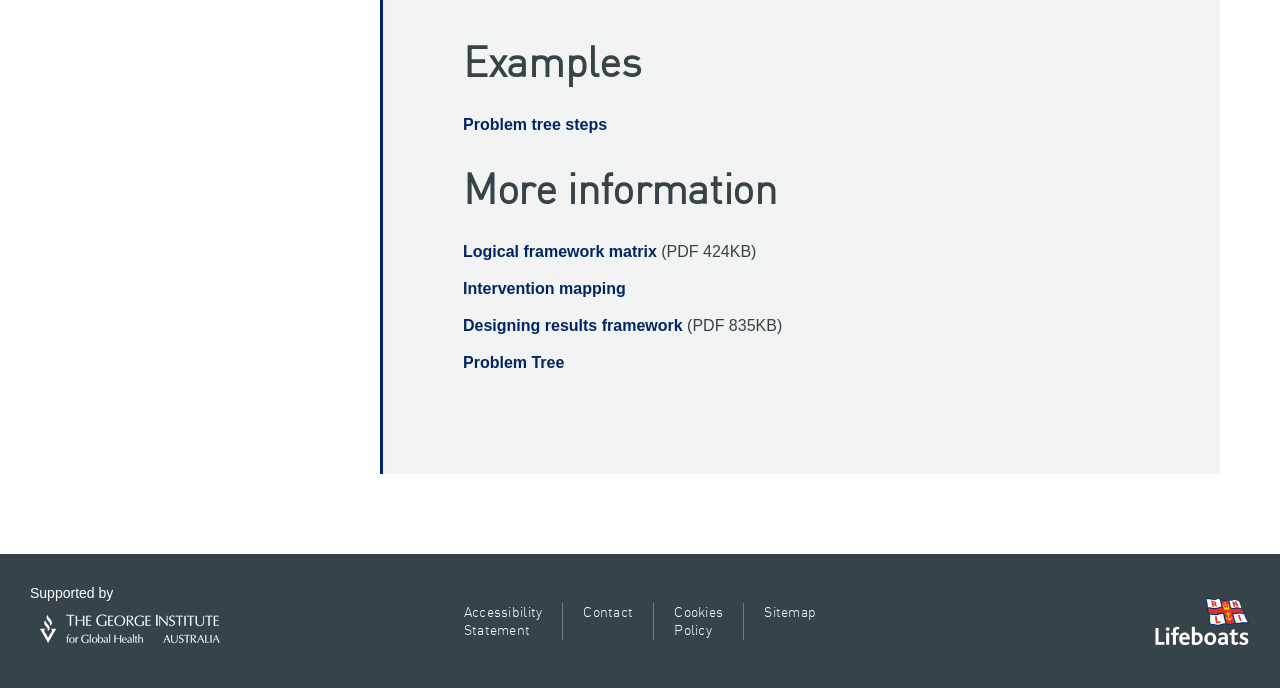What is the purpose of the 'Accessibility Statement' link?
Using the image as a reference, answer the question with a short word or phrase.

To provide accessibility information